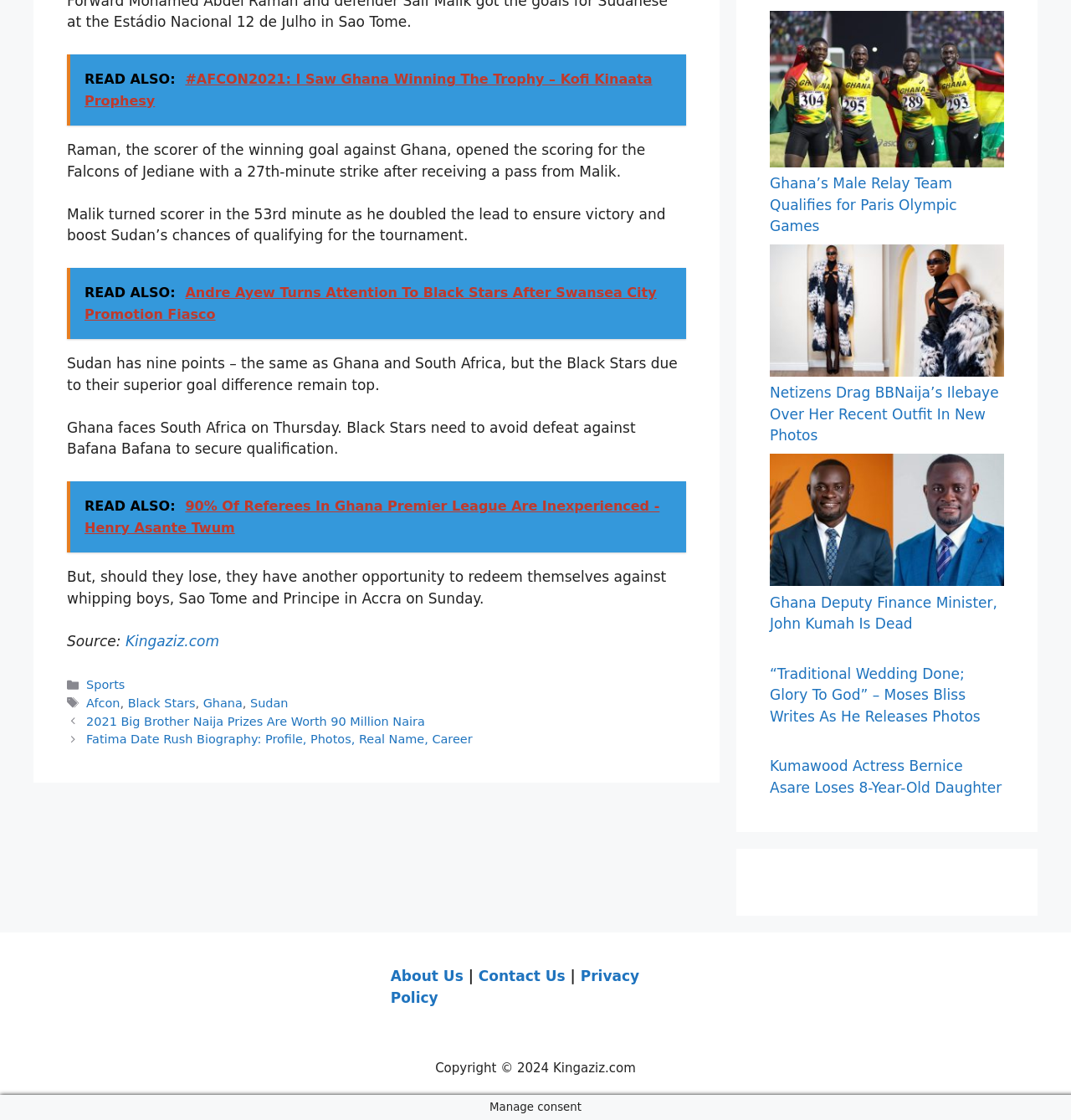What is the topic of the first article? Using the information from the screenshot, answer with a single word or phrase.

Sudan vs Ghana football match